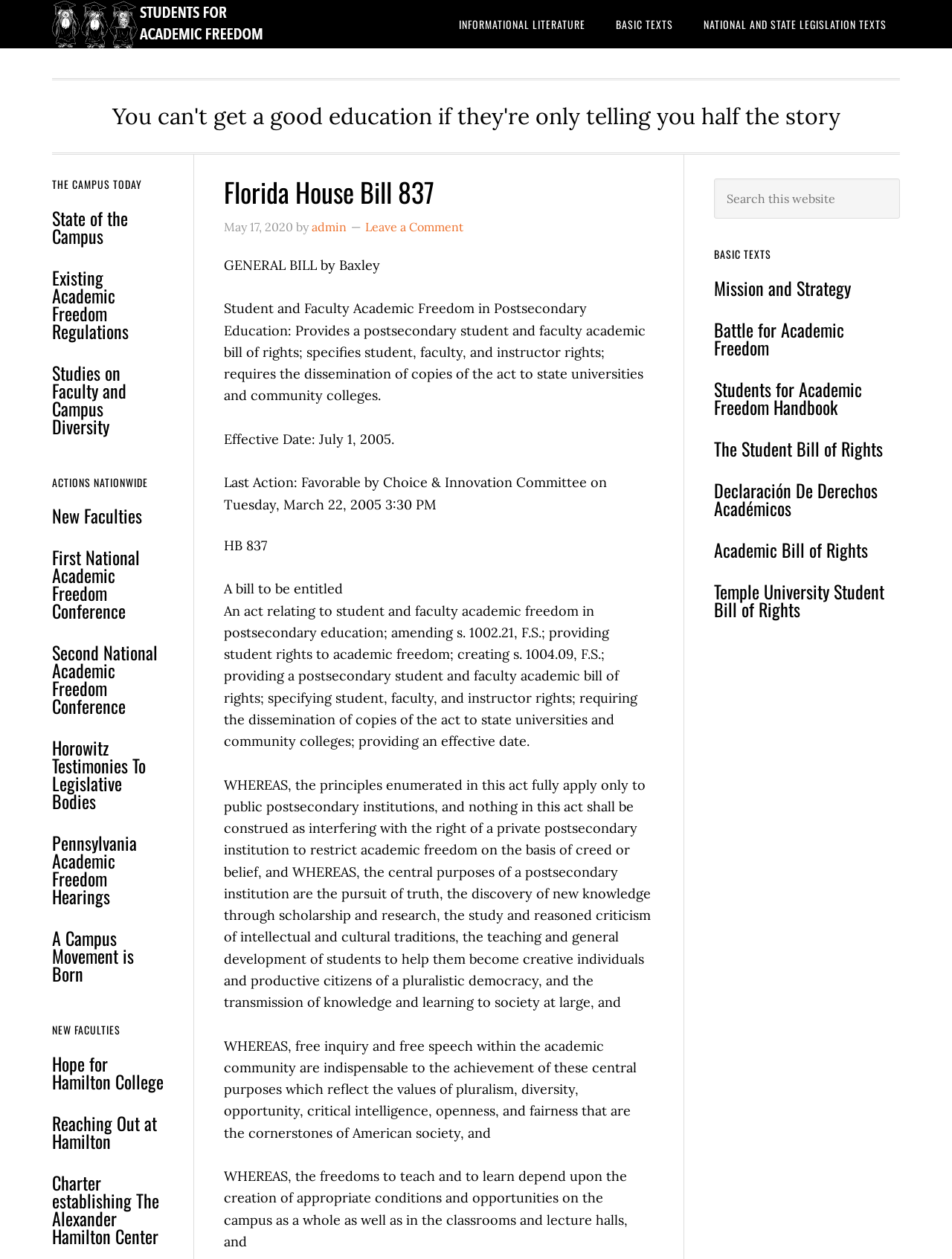Find the bounding box coordinates of the UI element according to this description: "Informational Literature".

[0.468, 0.0, 0.629, 0.038]